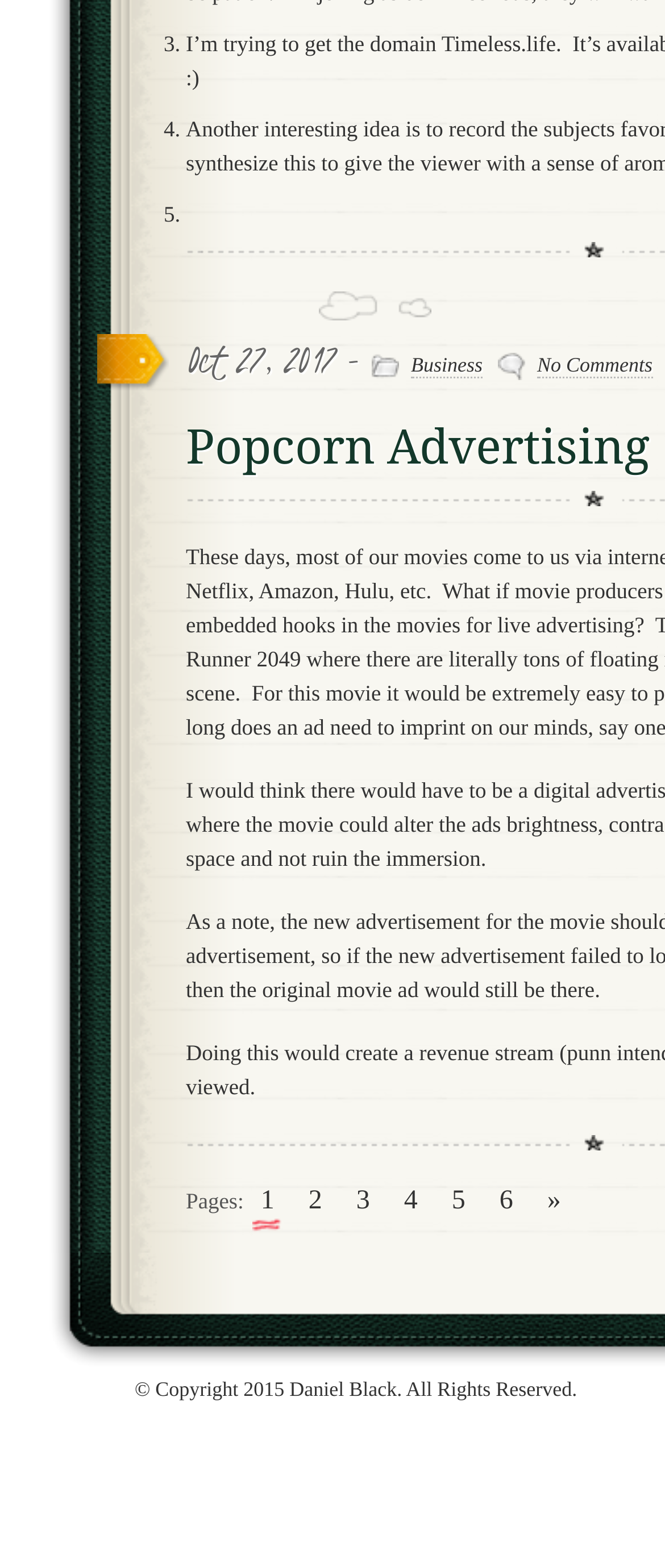Answer the question below with a single word or a brief phrase: 
How many pages are there?

6